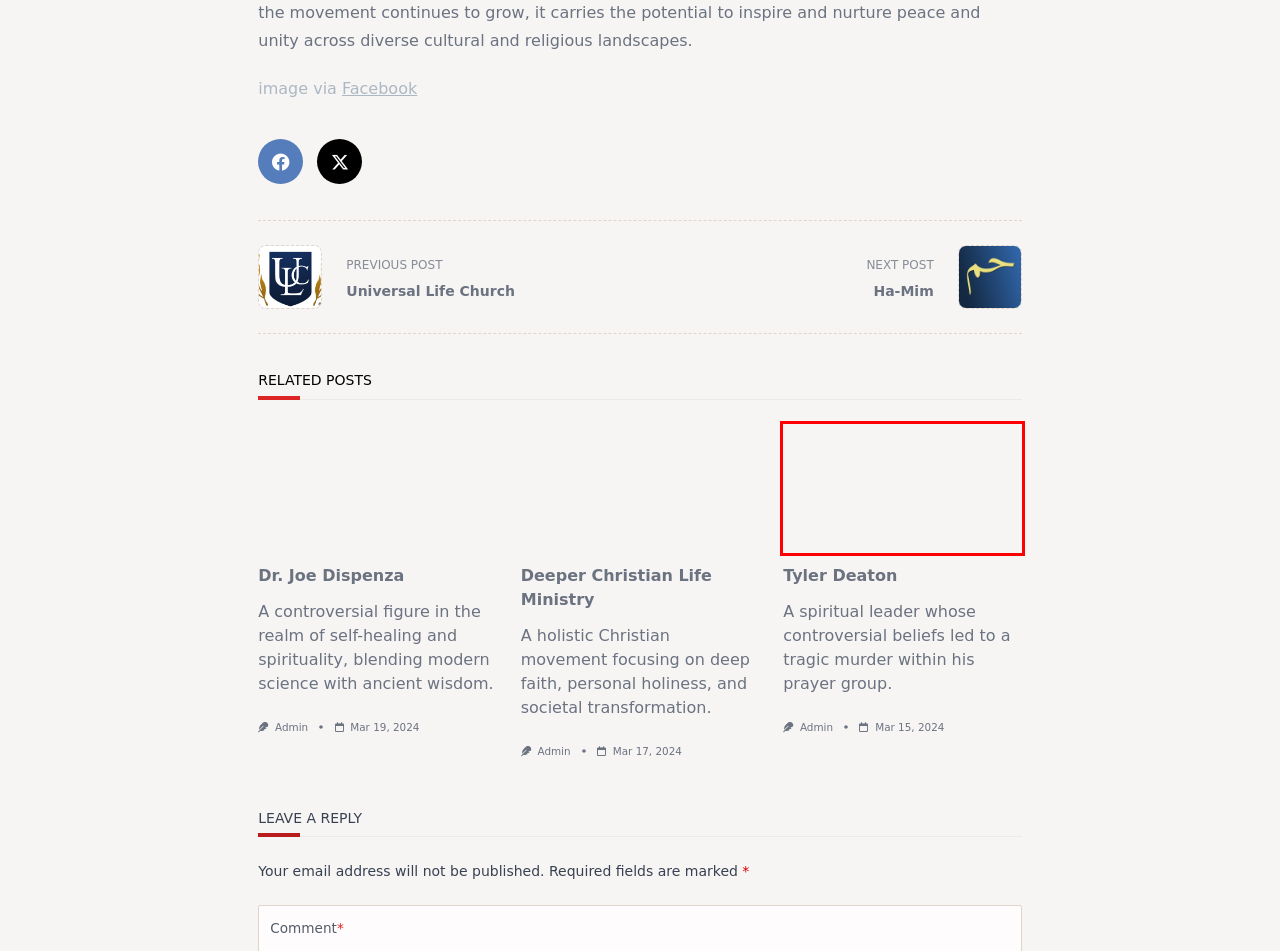Examine the screenshot of a webpage featuring a red bounding box and identify the best matching webpage description for the new page that results from clicking the element within the box. Here are the options:
A. Dr. Joe Dispenza
B. Ha-Mim
C. K Archives - New Religious Movements
D. L Archives - New Religious Movements
E. Deeper Christian Life Ministry
F. Universal Life Church
G. Tyler Deaton
H. Cult Warning Signs

G